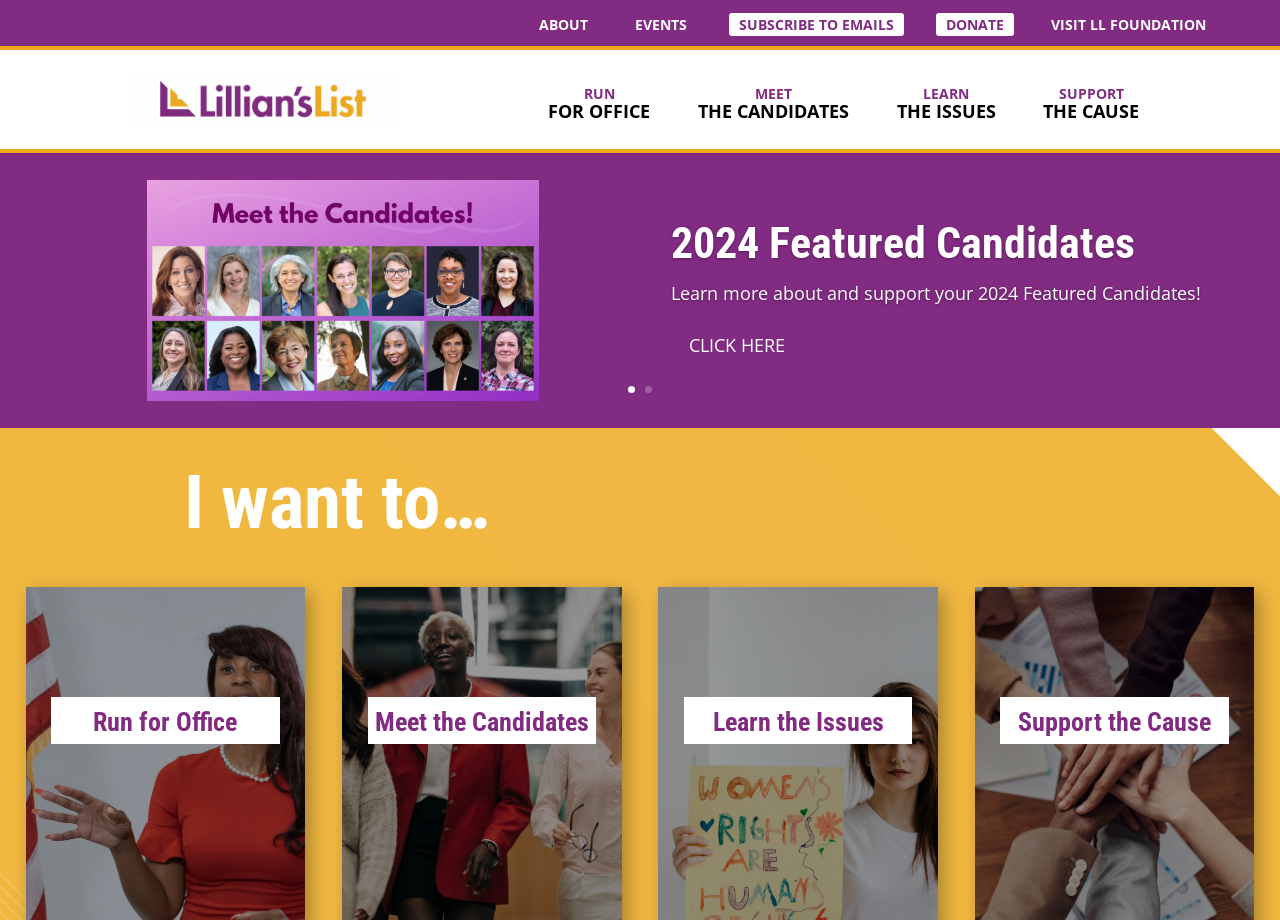Determine the bounding box coordinates of the section to be clicked to follow the instruction: "Click on ABOUT". The coordinates should be given as four float numbers between 0 and 1, formatted as [left, top, right, bottom].

[0.413, 0.014, 0.467, 0.05]